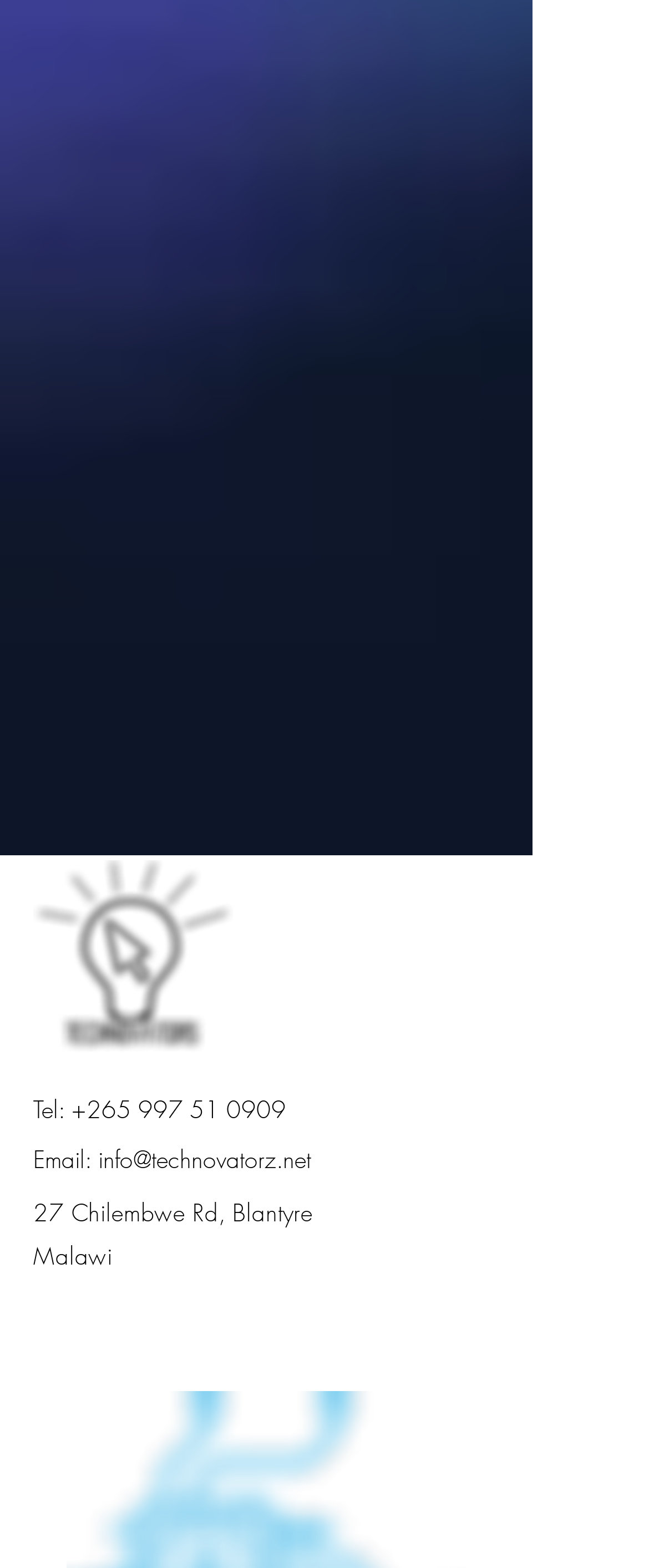Bounding box coordinates are specified in the format (top-left x, top-left y, bottom-right x, bottom-right y). All values are floating point numbers bounded between 0 and 1. Please provide the bounding box coordinate of the region this sentence describes: name="first-name" placeholder=""

[0.051, 0.035, 0.769, 0.075]